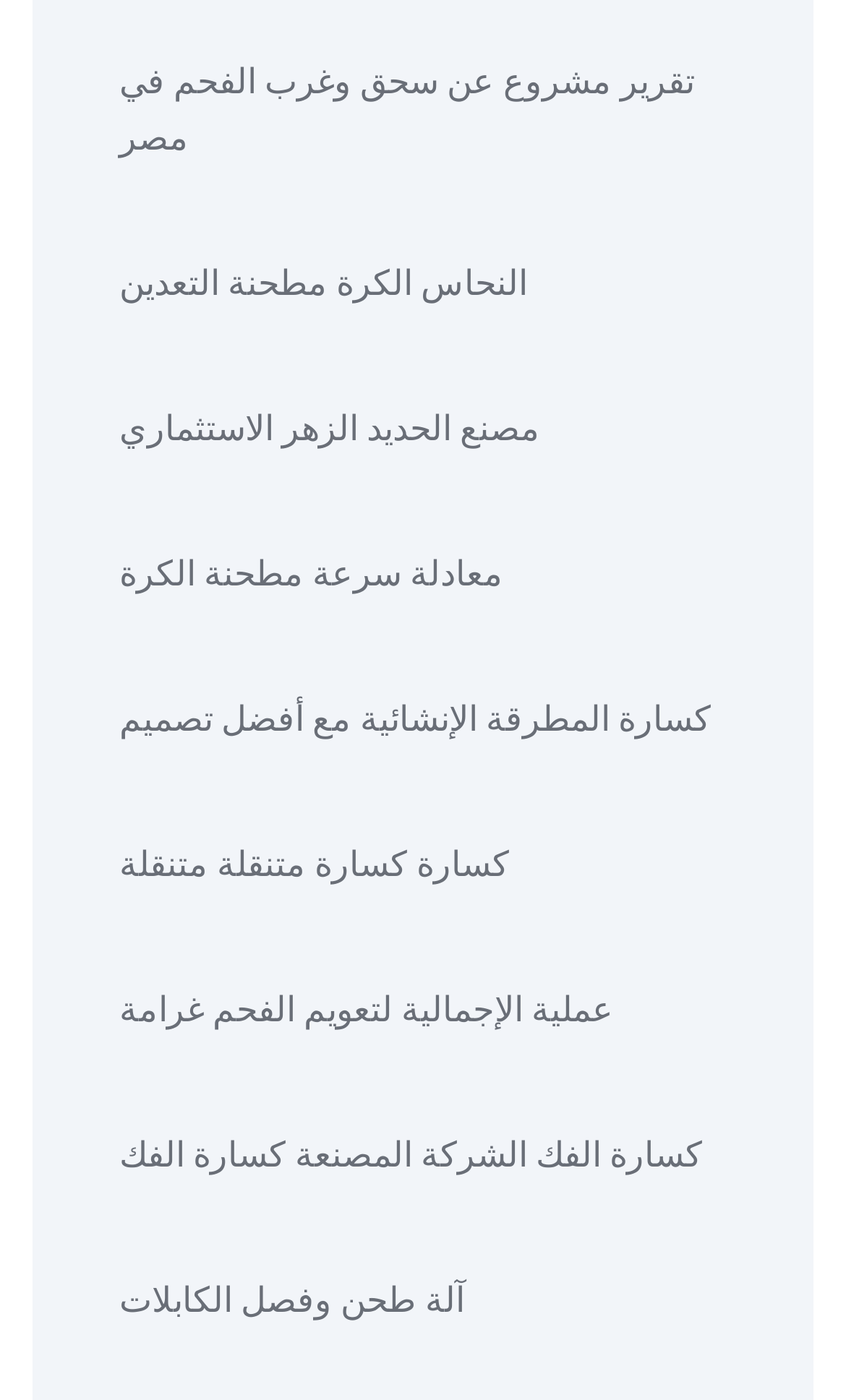What is the topic of the first link?
Please give a detailed and elaborate answer to the question based on the image.

By analyzing the OCR text of the first link, I can see that it is in Arabic, and when translated to English, it reads 'تقرير مشروع عن سحق وغرب الفحم في مصر', which means 'Project report on coal crushing and grinding in Egypt'. This suggests that the topic of the first link is related to coal processing in Egypt.